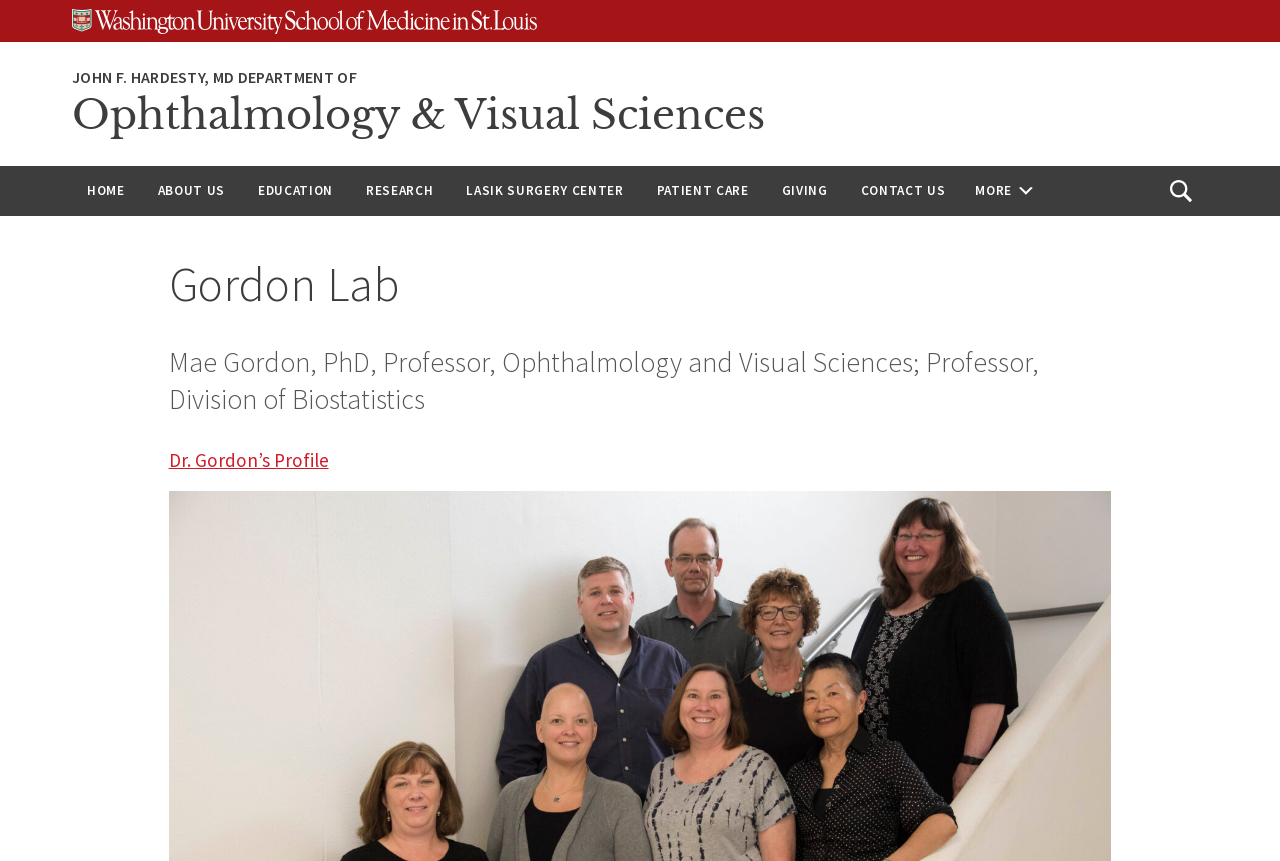Please locate the bounding box coordinates of the element that needs to be clicked to achieve the following instruction: "go to HOME". The coordinates should be four float numbers between 0 and 1, i.e., [left, top, right, bottom].

[0.056, 0.192, 0.109, 0.249]